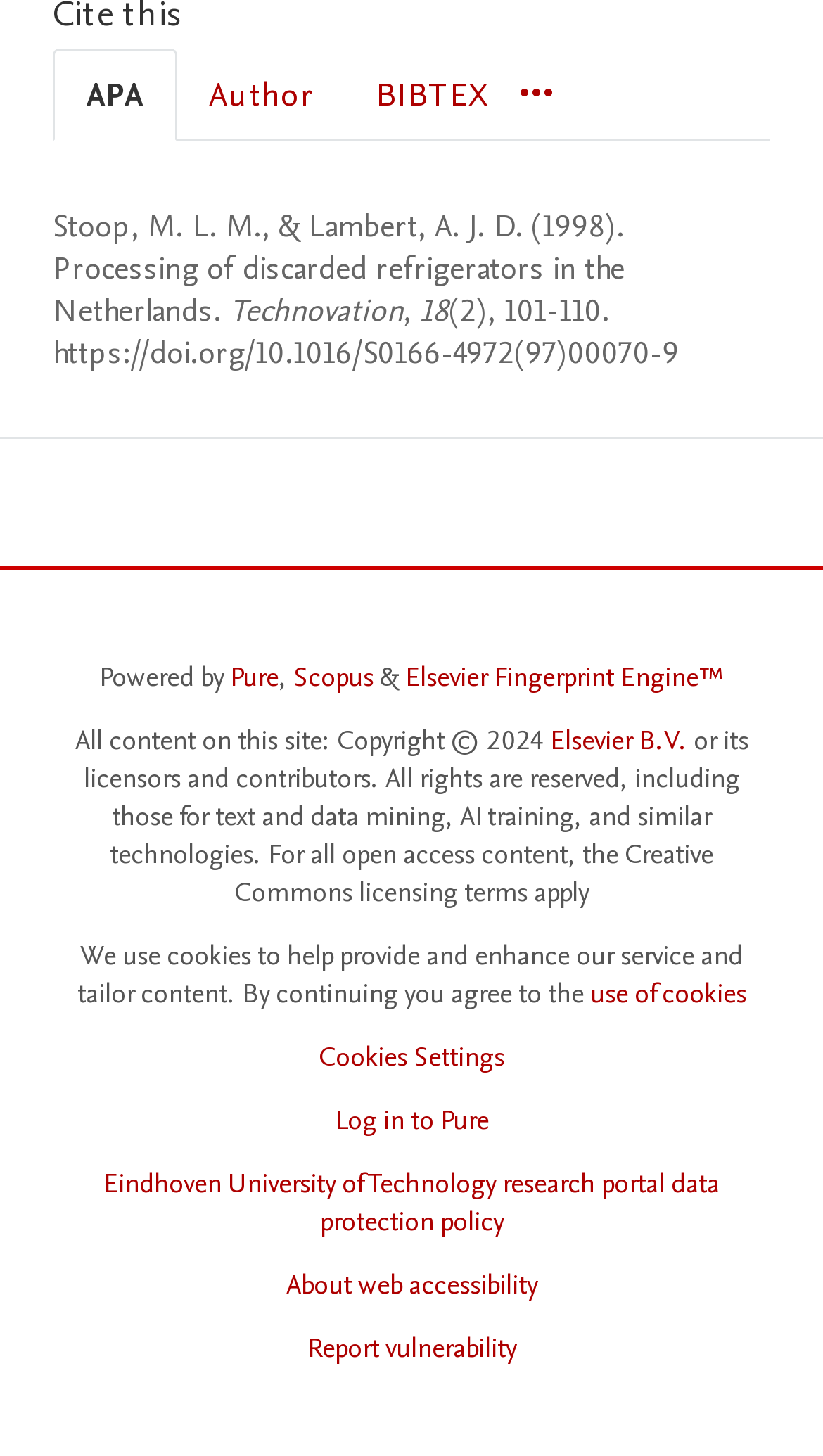Locate the bounding box of the UI element described by: "Log in to Pure" in the given webpage screenshot.

[0.406, 0.756, 0.594, 0.782]